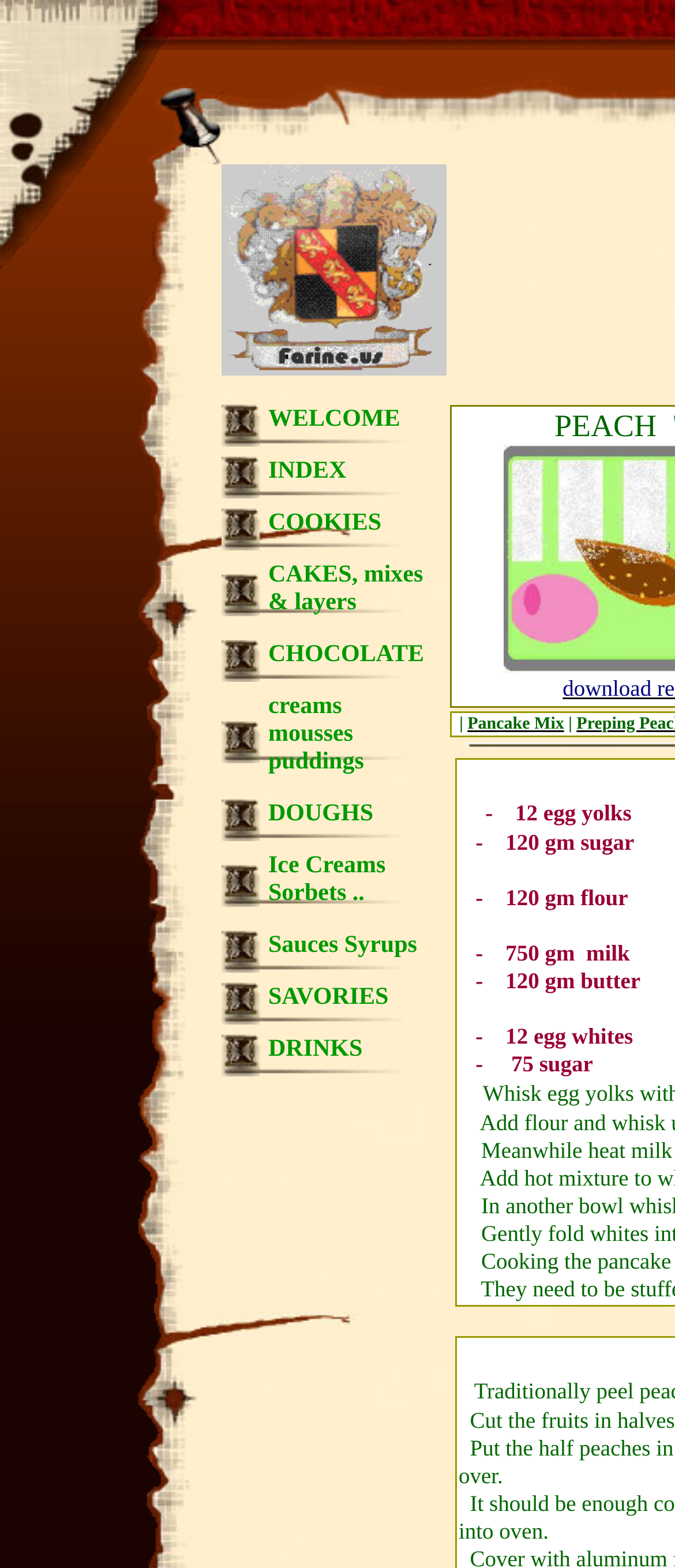Determine the bounding box coordinates of the target area to click to execute the following instruction: "click the COOKIES link."

[0.328, 0.319, 0.638, 0.352]